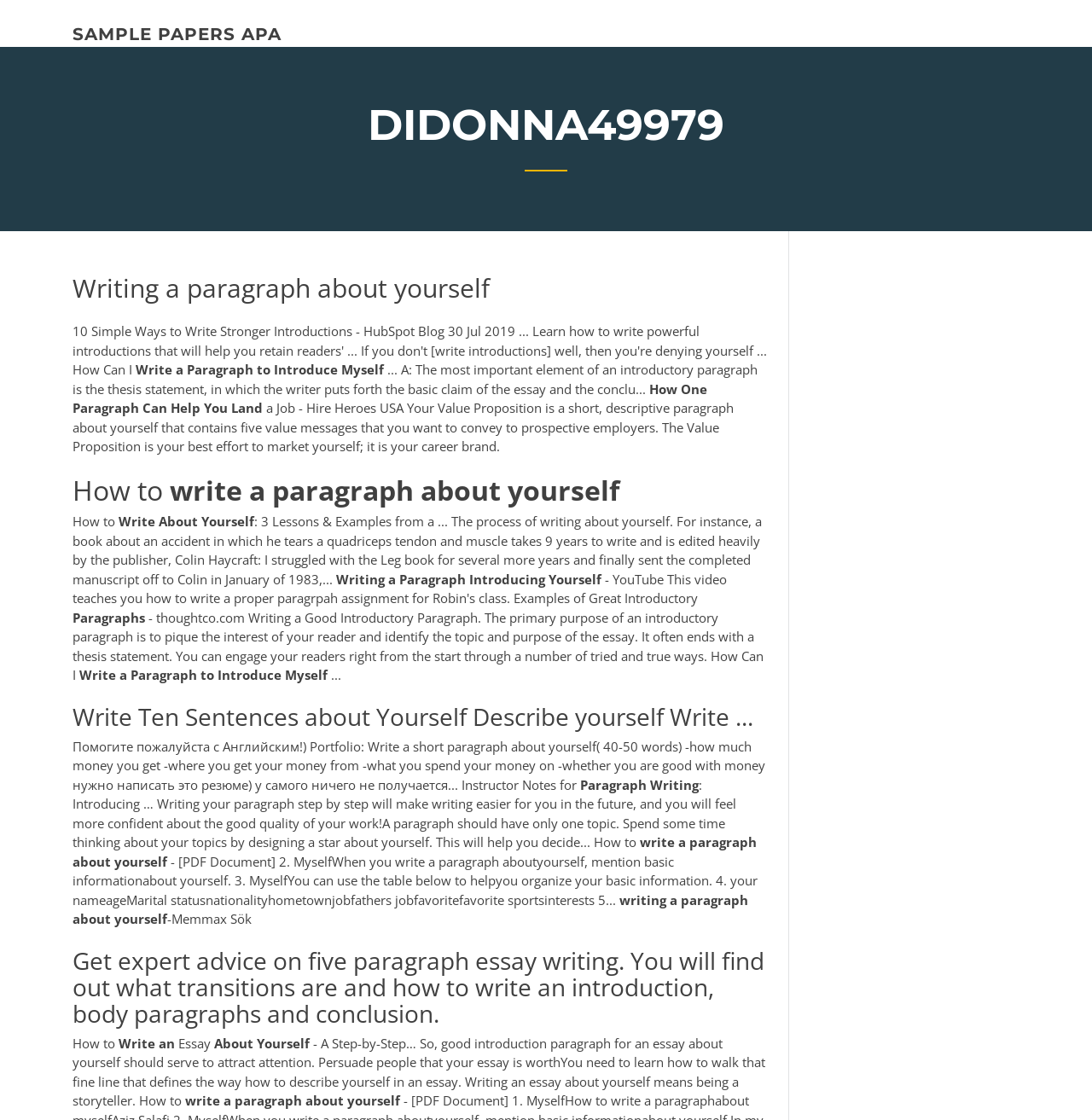Give a short answer using one word or phrase for the question:
How can you engage your readers from the start?

Through tried and true ways